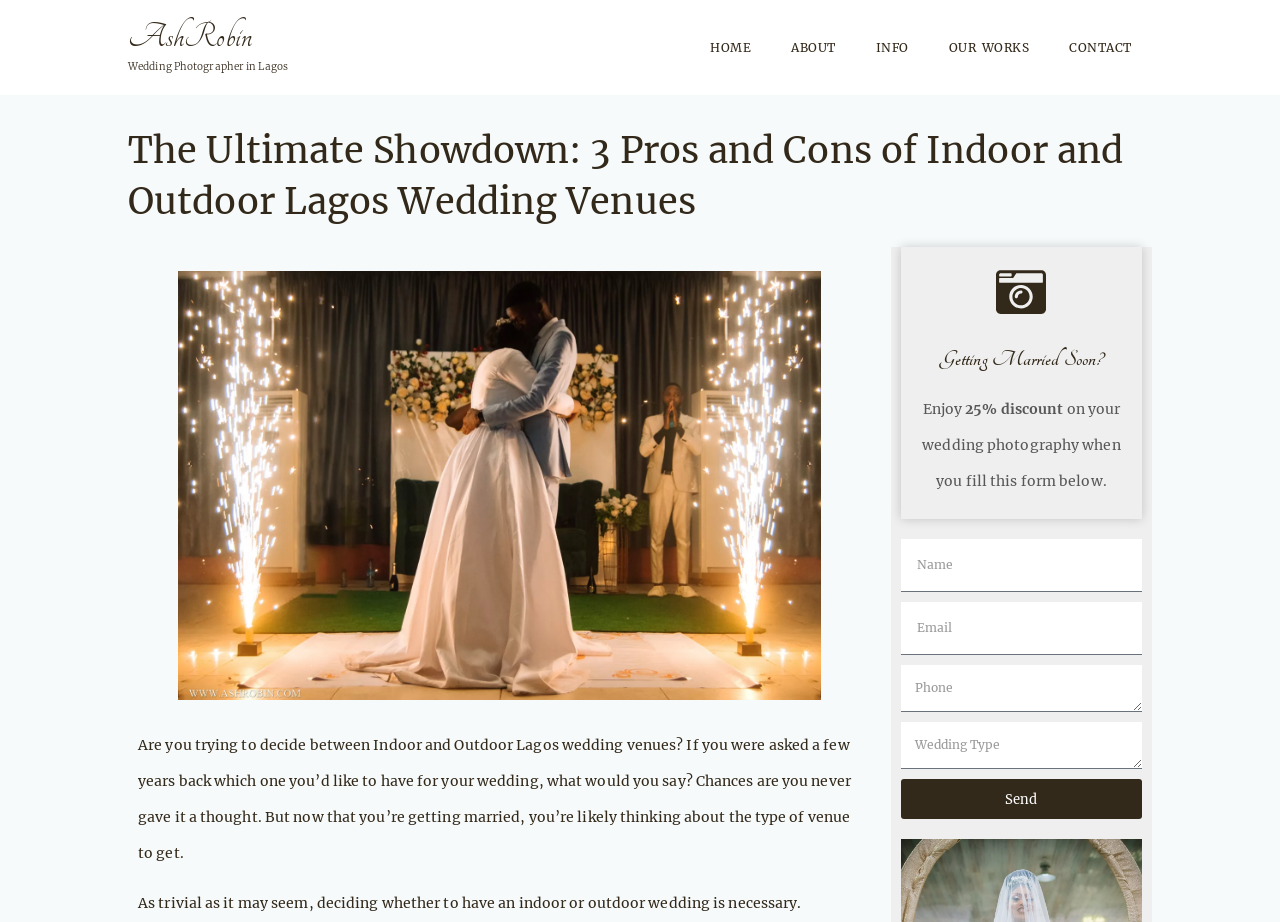Find the headline of the webpage and generate its text content.

The Ultimate Showdown: 3 Pros and Cons of Indoor and Outdoor Lagos Wedding Venues